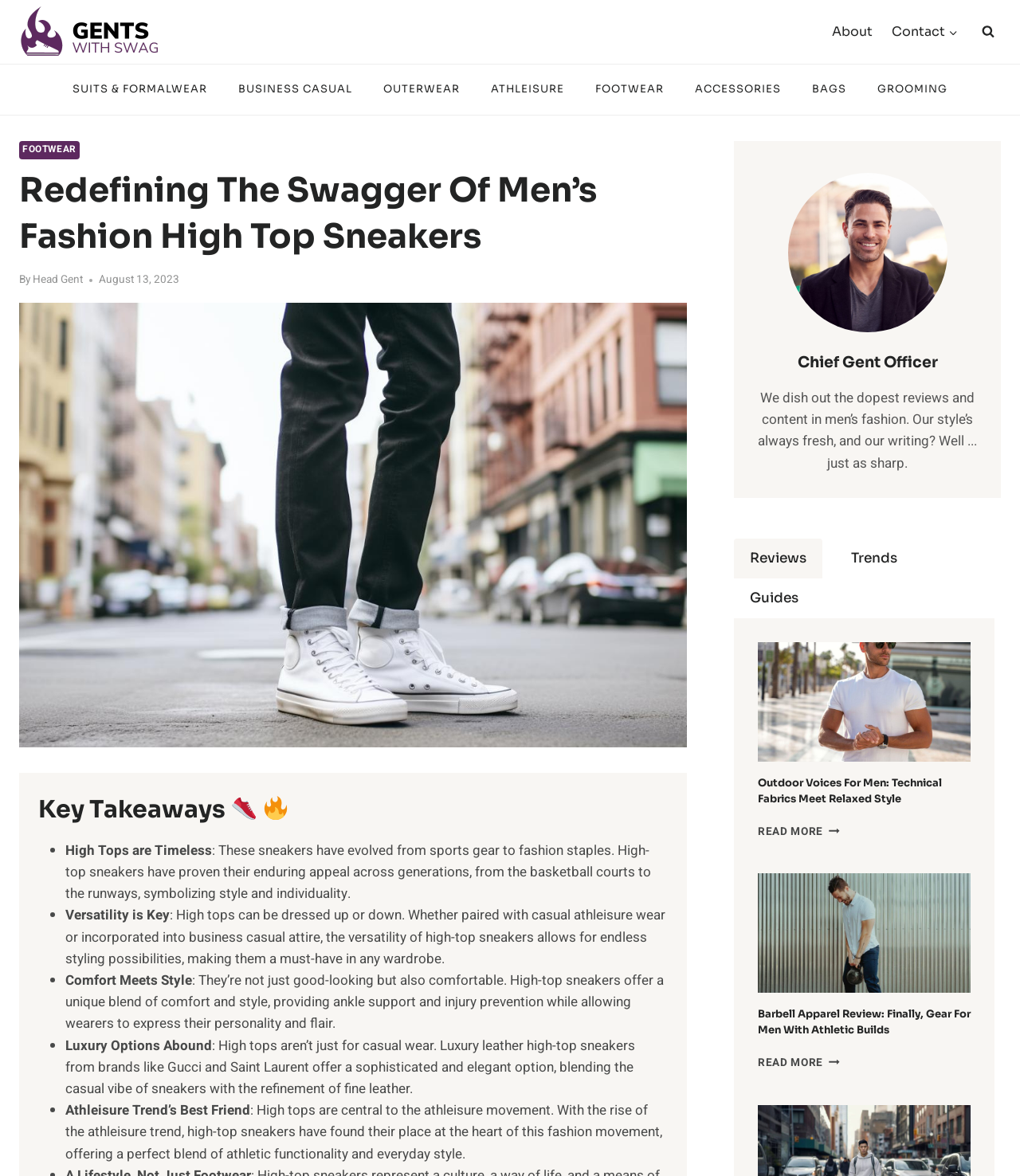Determine the bounding box coordinates for the clickable element required to fulfill the instruction: "Read the article 'Outdoor Voices Men: Technical Fabrics Meet Relaxed Style'". Provide the coordinates as four float numbers between 0 and 1, i.e., [left, top, right, bottom].

[0.743, 0.546, 0.952, 0.648]